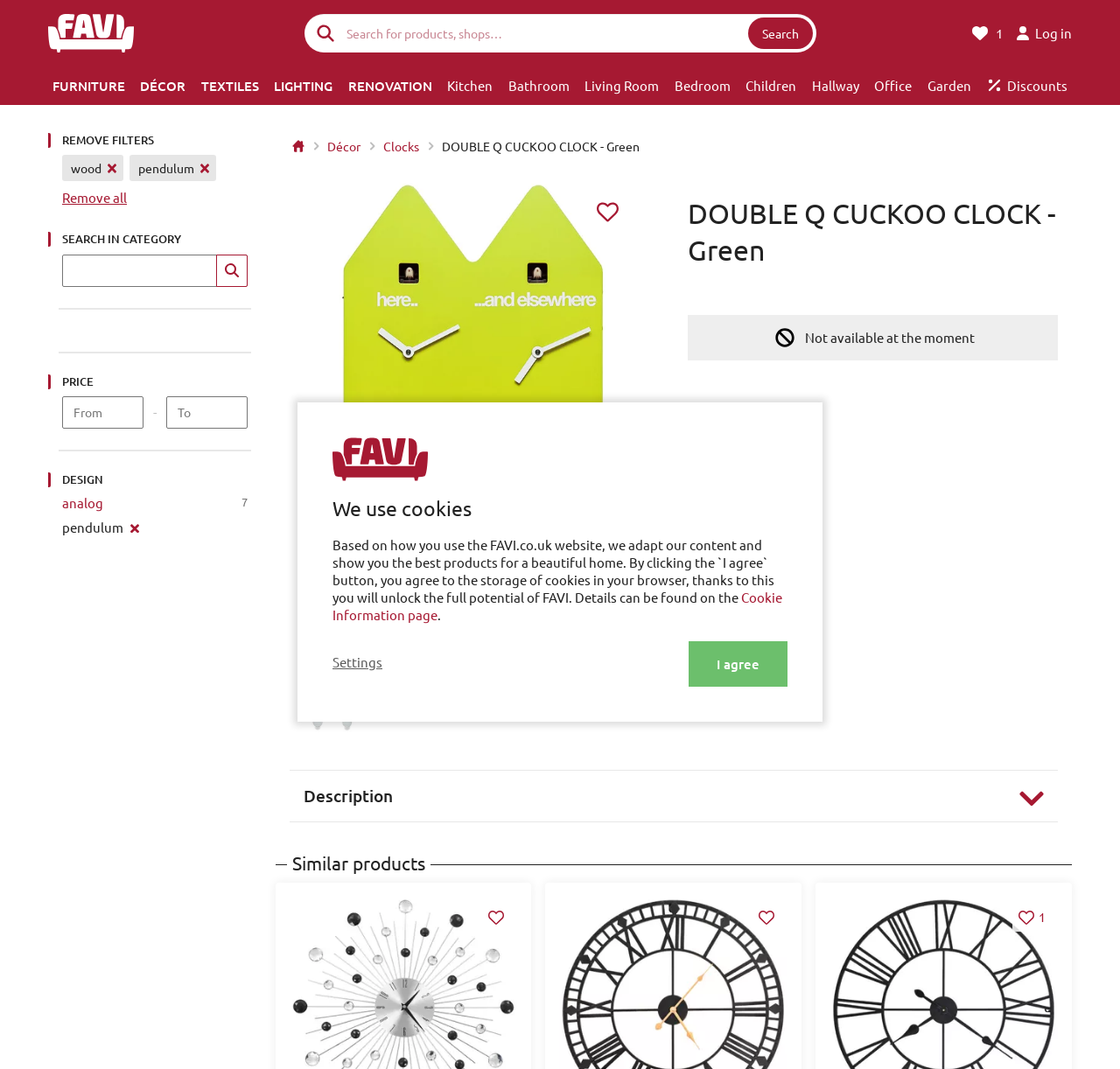Find the bounding box coordinates for the area you need to click to carry out the instruction: "Add to favorites". The coordinates should be four float numbers between 0 and 1, indicated as [left, top, right, bottom].

[0.523, 0.177, 0.562, 0.218]